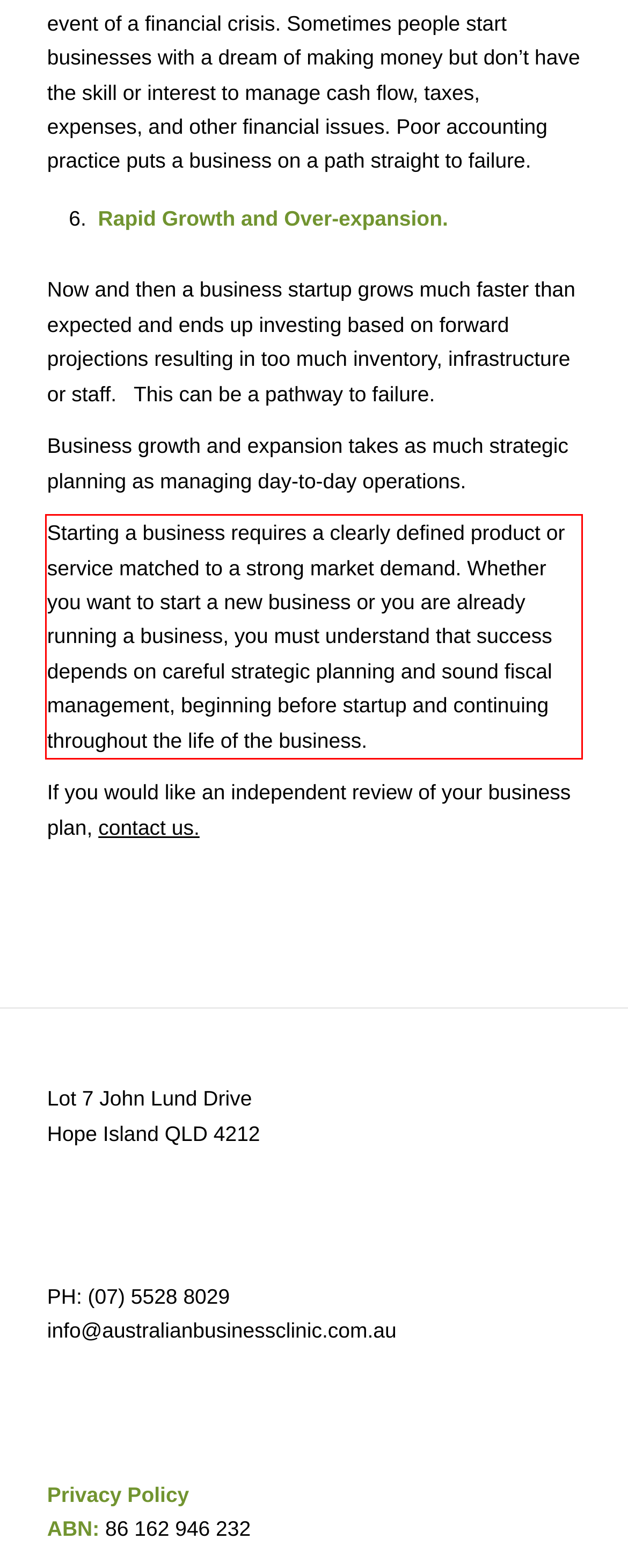Look at the screenshot of the webpage, locate the red rectangle bounding box, and generate the text content that it contains.

Starting a business requires a clearly defined product or service matched to a strong market demand. Whether you want to start a new business or you are already running a business, you must understand that success depends on careful strategic planning and sound fiscal management, beginning before startup and continuing throughout the life of the business.